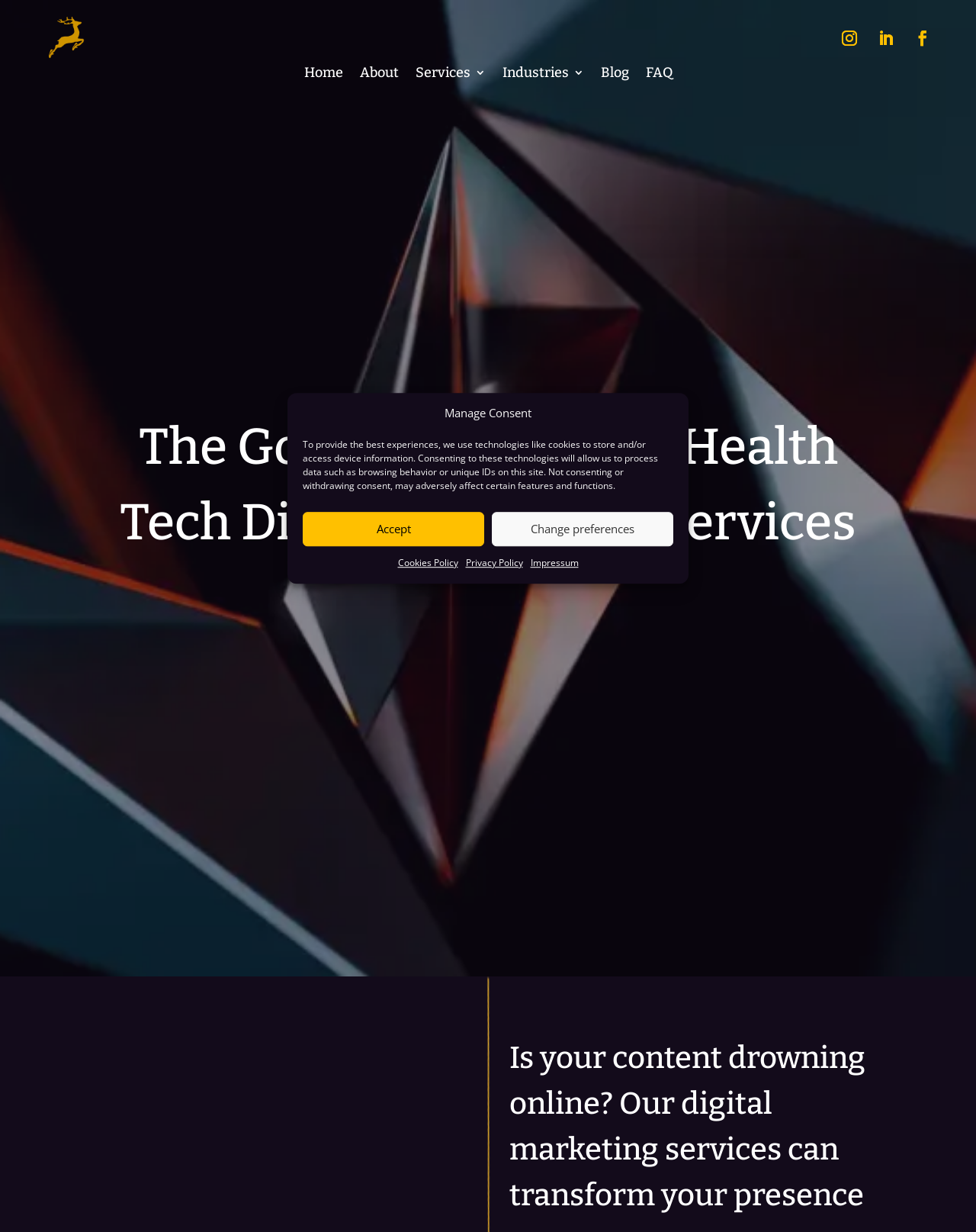Offer a thorough description of the webpage.

The webpage is about Antlerzz, a digital marketing service provider specializing in the Health Tech industry. At the top right corner, there is a dialog box for managing consent, which includes a message about using technologies like cookies to store and/or access device information. Below this dialog box, there are three buttons: "Accept", "Change preferences", and two links to "Cookies Policy" and "Privacy Policy".

On the top left corner, there is a small image and a link. On the top right corner, there are three social media links represented by icons. Below these icons, there is a navigation menu with links to "Home", "About", "Services 3", "Industries 3", "Blog", and "FAQ".

The main content of the webpage is divided into two sections. The first section has a heading that reads "The Go-To Provider for Health Tech Digital Marketing Services" and is located at the top center of the page. The second section has a heading that reads "Is your content drowning online? Our digital marketing services can transform your presence" and is located at the bottom center of the page.